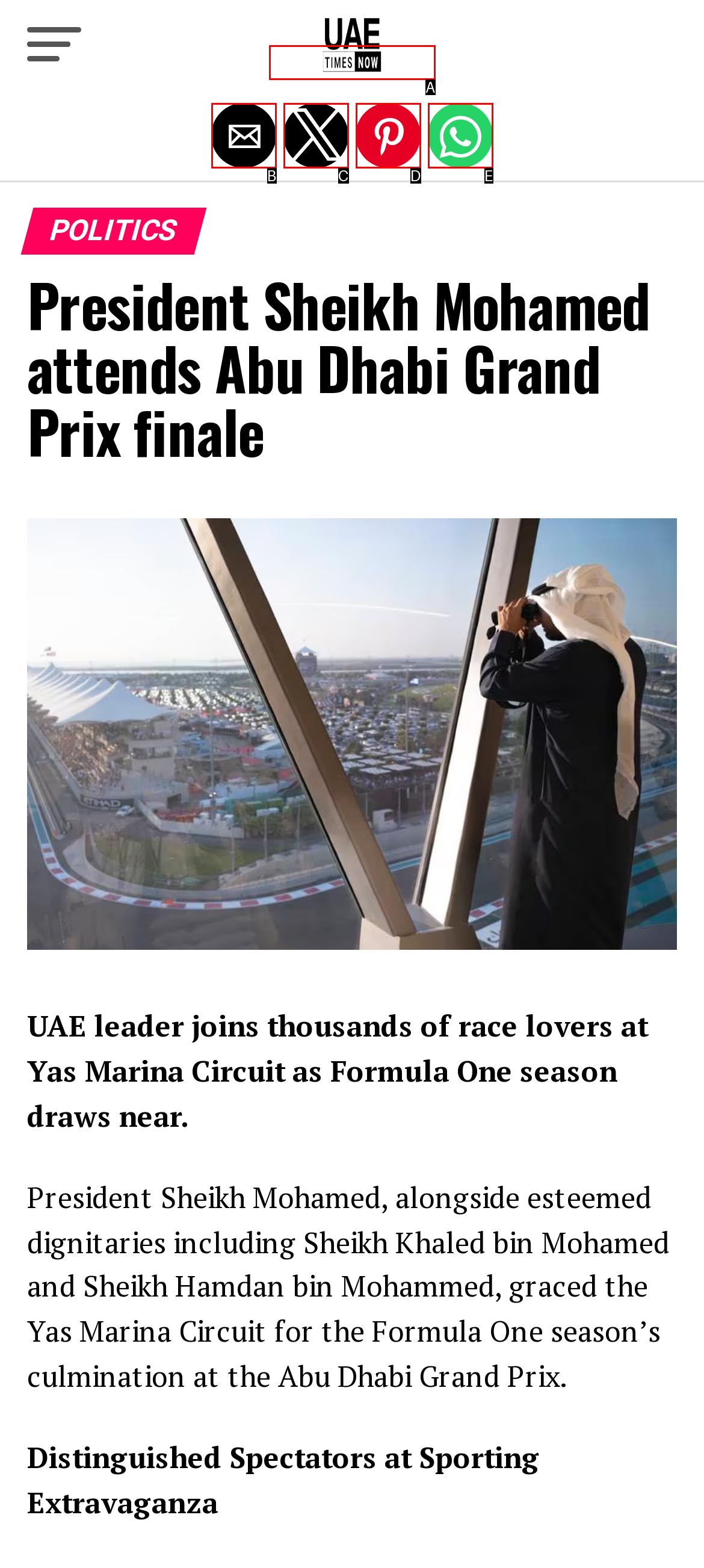Using the description: parent_node: UAE Times Now
Identify the letter of the corresponding UI element from the choices available.

A